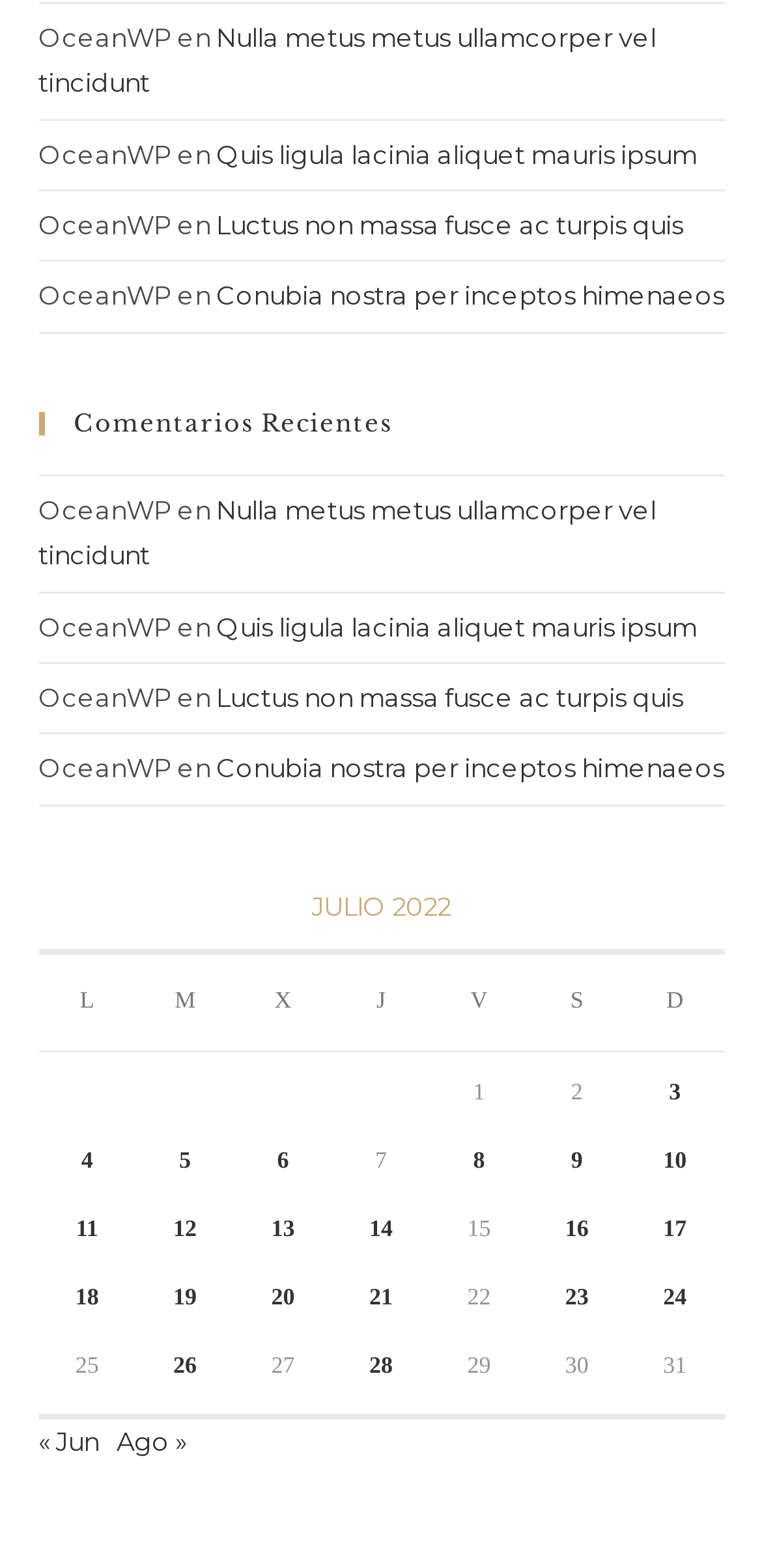Provide the bounding box coordinates of the UI element this sentence describes: "Ago »".

[0.153, 0.909, 0.245, 0.929]